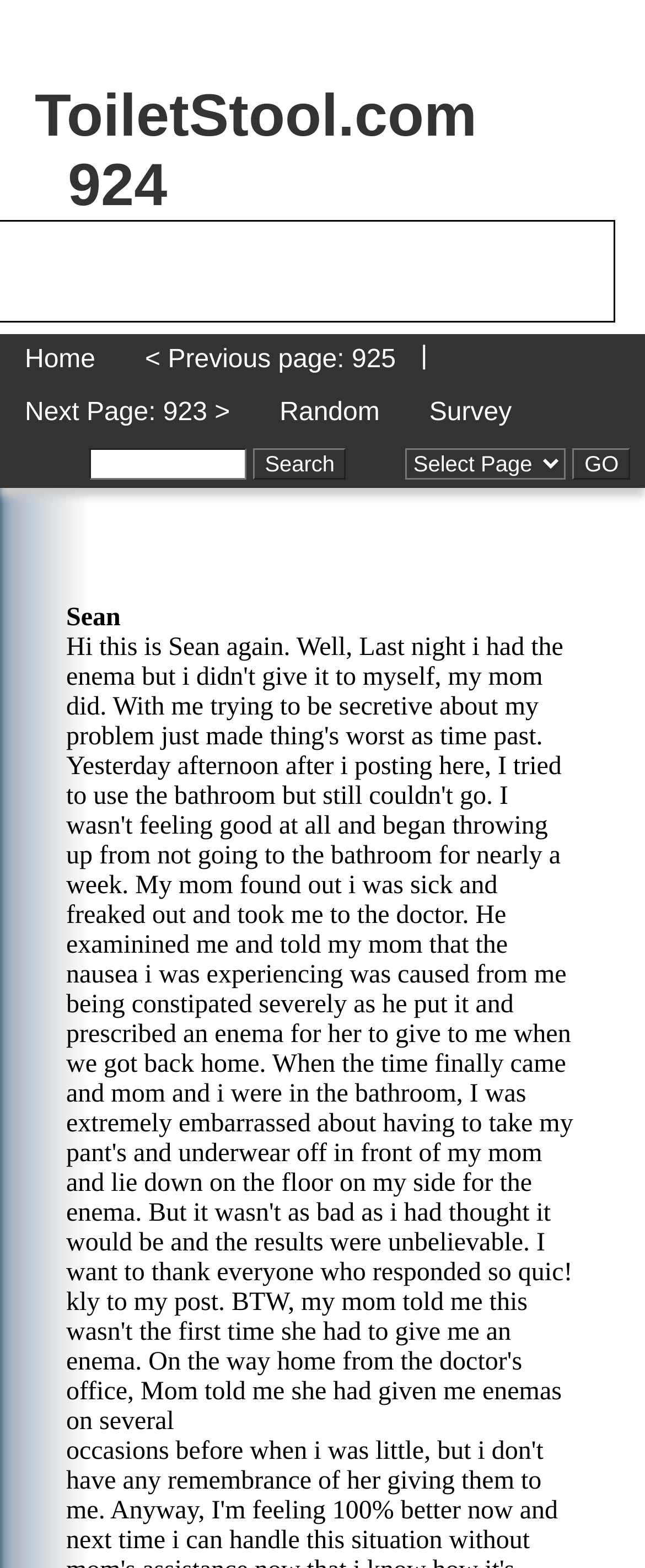Use one word or a short phrase to answer the question provided: 
Is the combobox expanded?

False